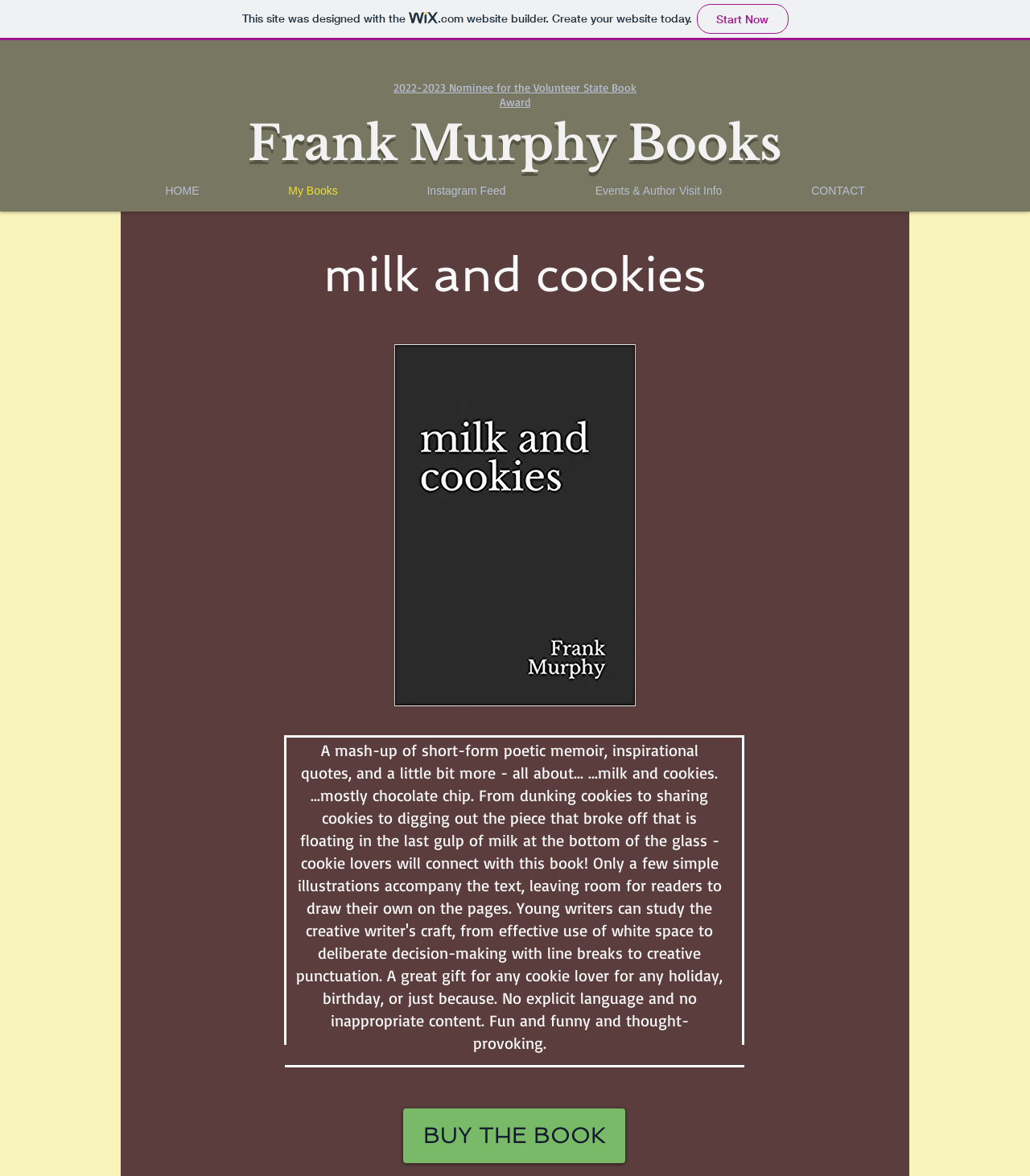Give a one-word or short phrase answer to the question: 
What is the name of the author?

Frank Murphy